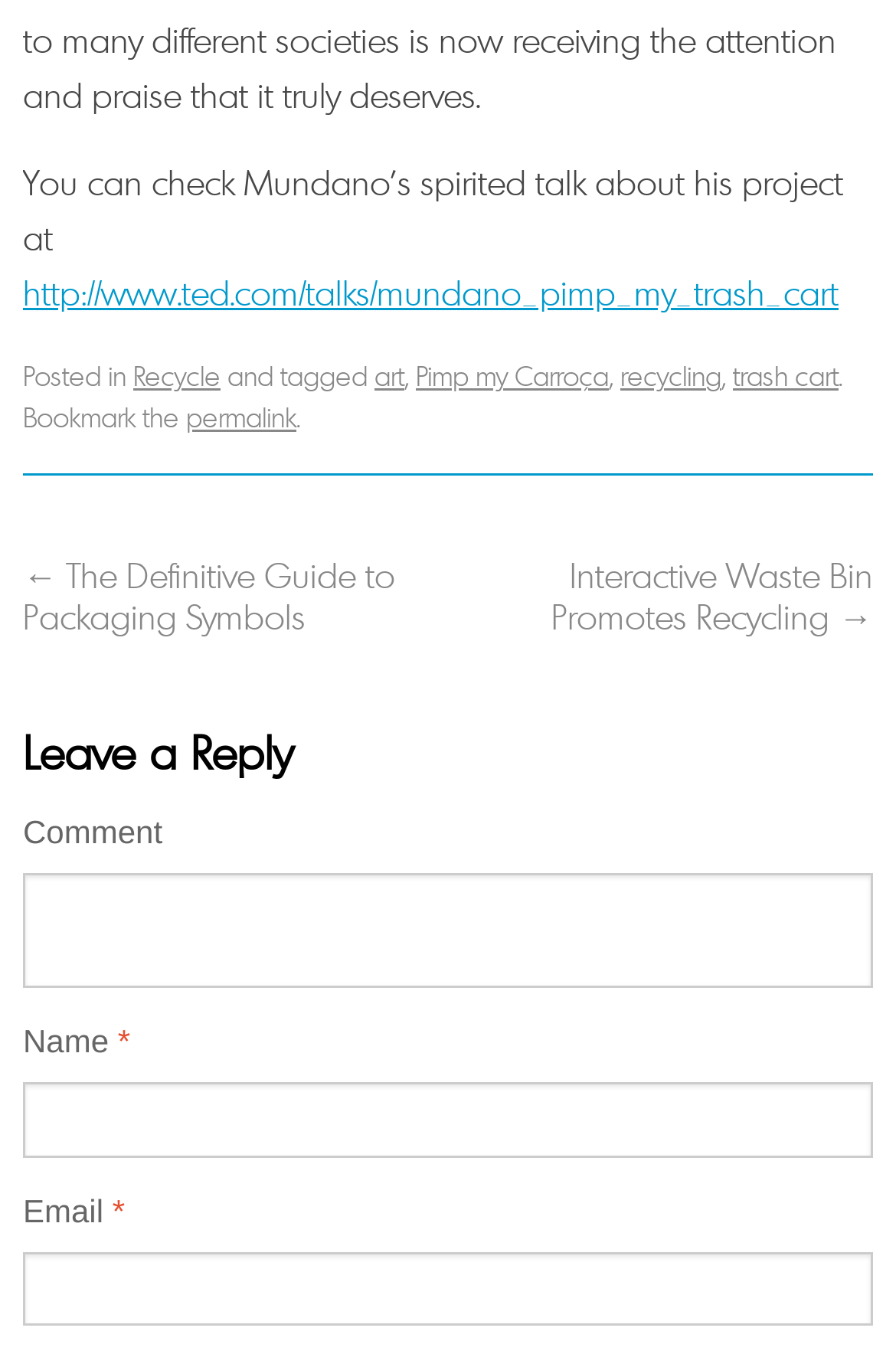Determine the bounding box coordinates of the section to be clicked to follow the instruction: "Leave a comment". The coordinates should be given as four float numbers between 0 and 1, formatted as [left, top, right, bottom].

[0.026, 0.602, 0.181, 0.629]